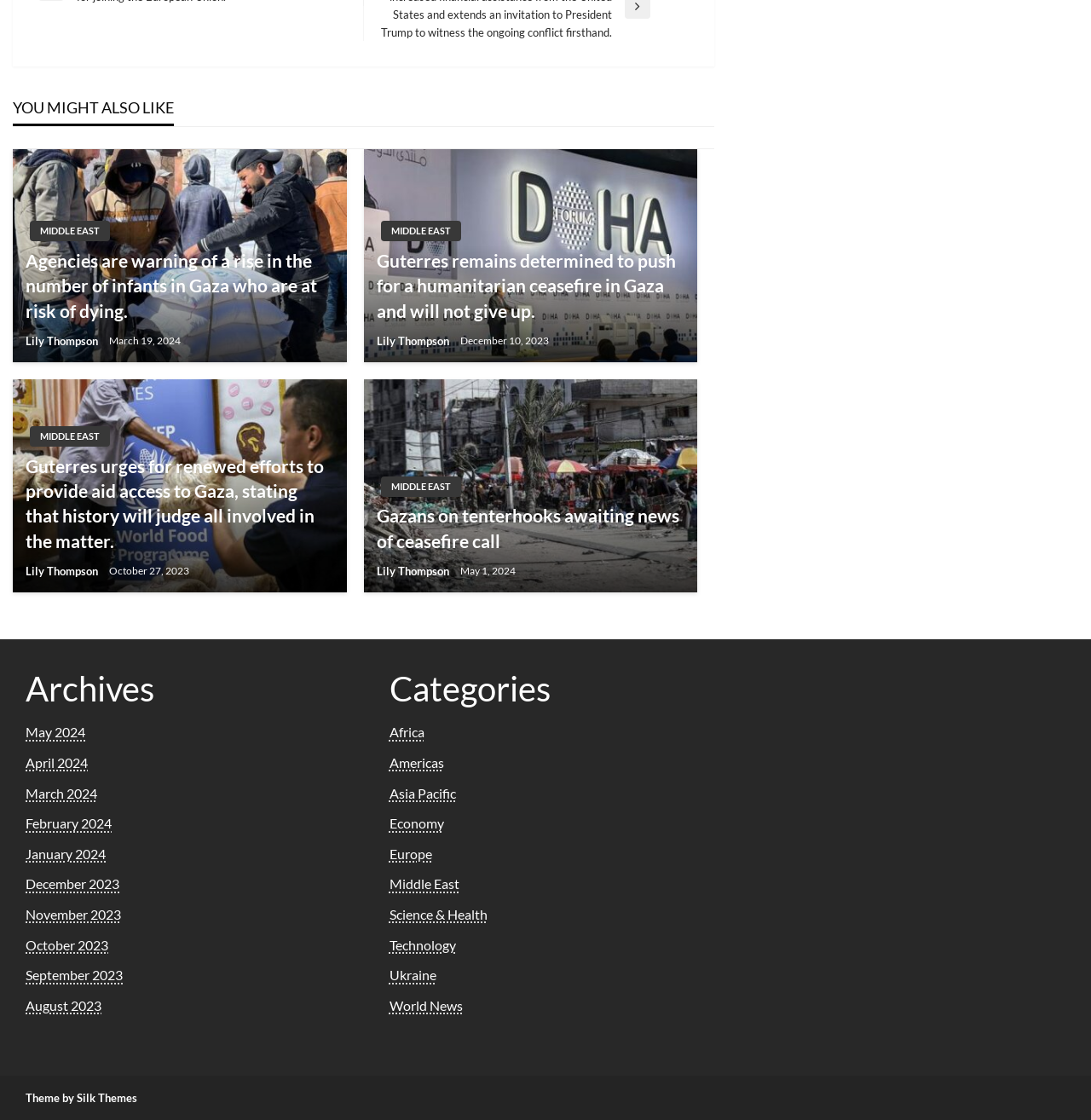Provide the bounding box coordinates for the UI element that is described as: "Africa".

[0.357, 0.646, 0.389, 0.661]